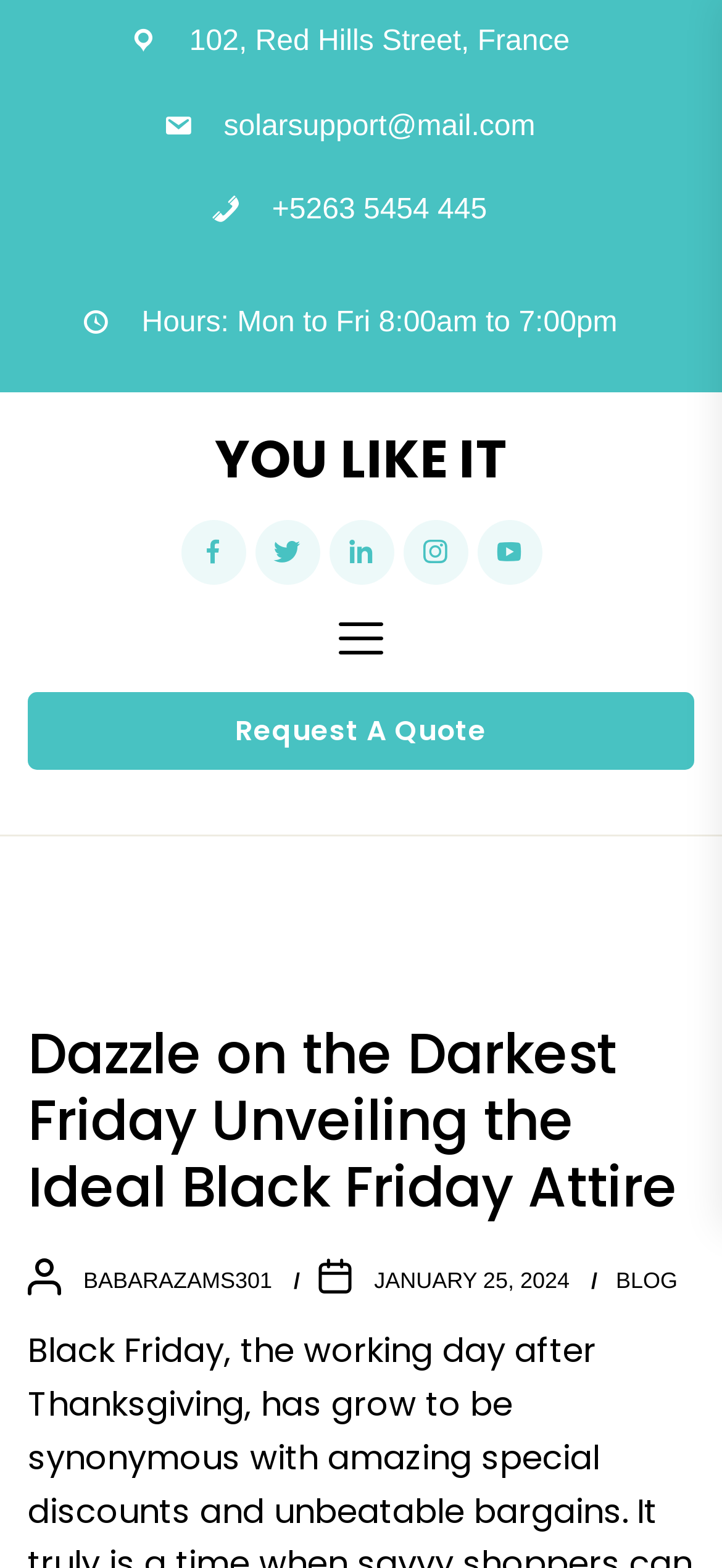What is the phone number of the store?
Based on the image, answer the question in a detailed manner.

I found the phone number by examining the static text elements at the top of the page, which displays the store's contact information, including the phone number +5263 5454 445.